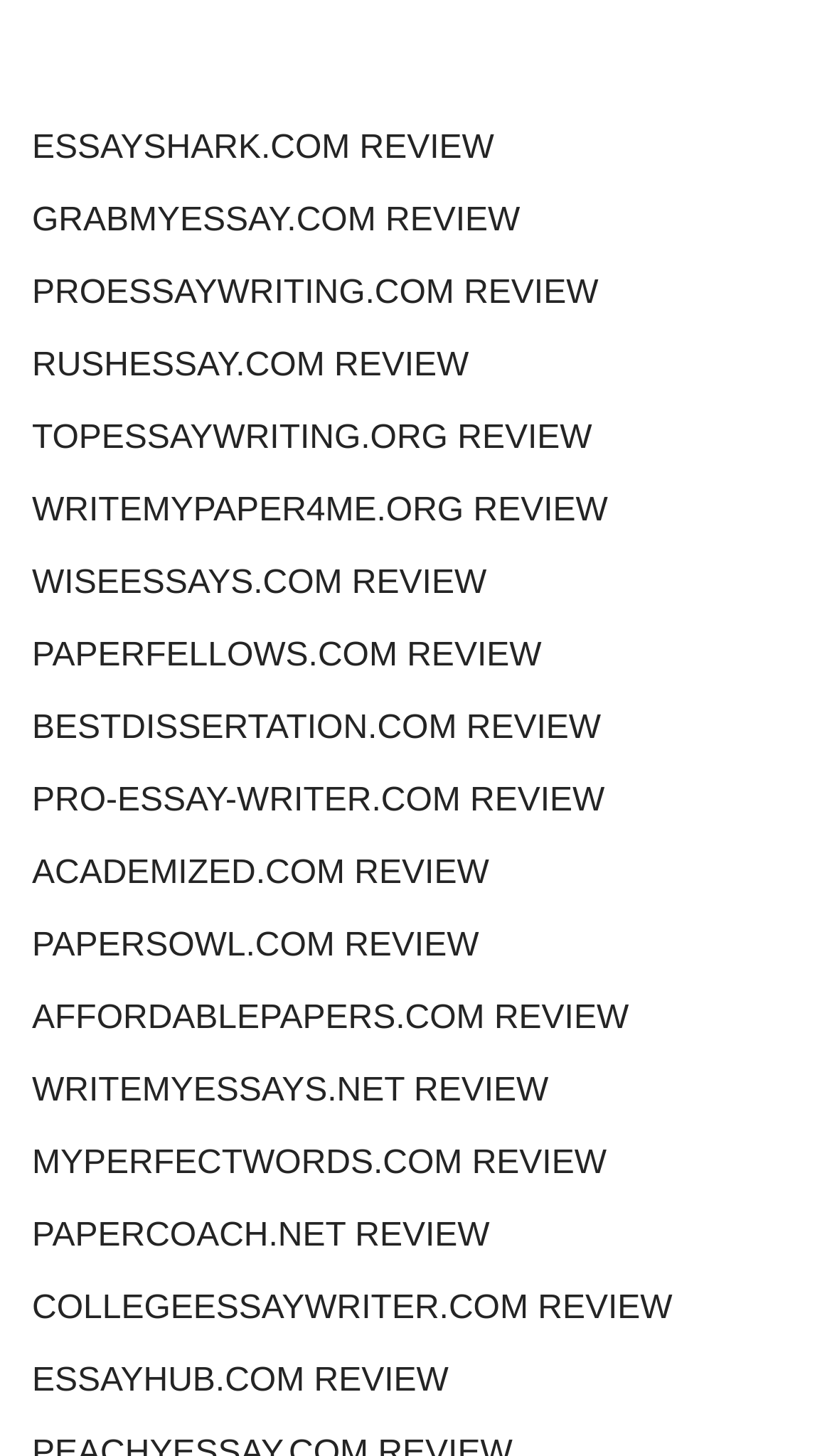Are all review links on the same horizontal level?
Based on the image, provide your answer in one word or phrase.

Yes